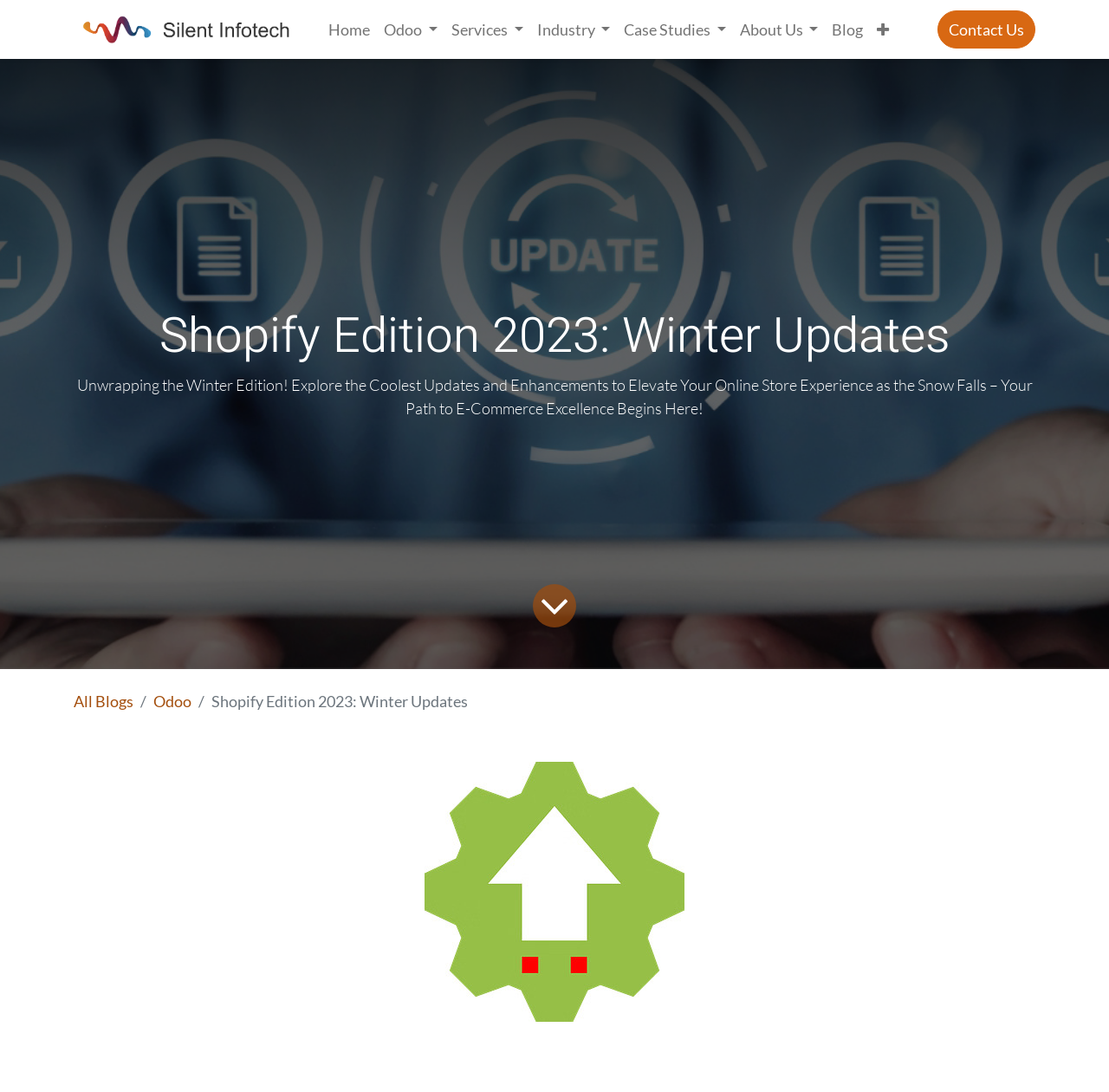What is the logo on the top left corner?
Look at the webpage screenshot and answer the question with a detailed explanation.

The logo on the top left corner is identified by the image element with bounding box coordinates [0.066, 0.006, 0.271, 0.048] and OCR text 'Logo of Silent Infotech'. This logo is likely the logo of the company Silent Infotech.